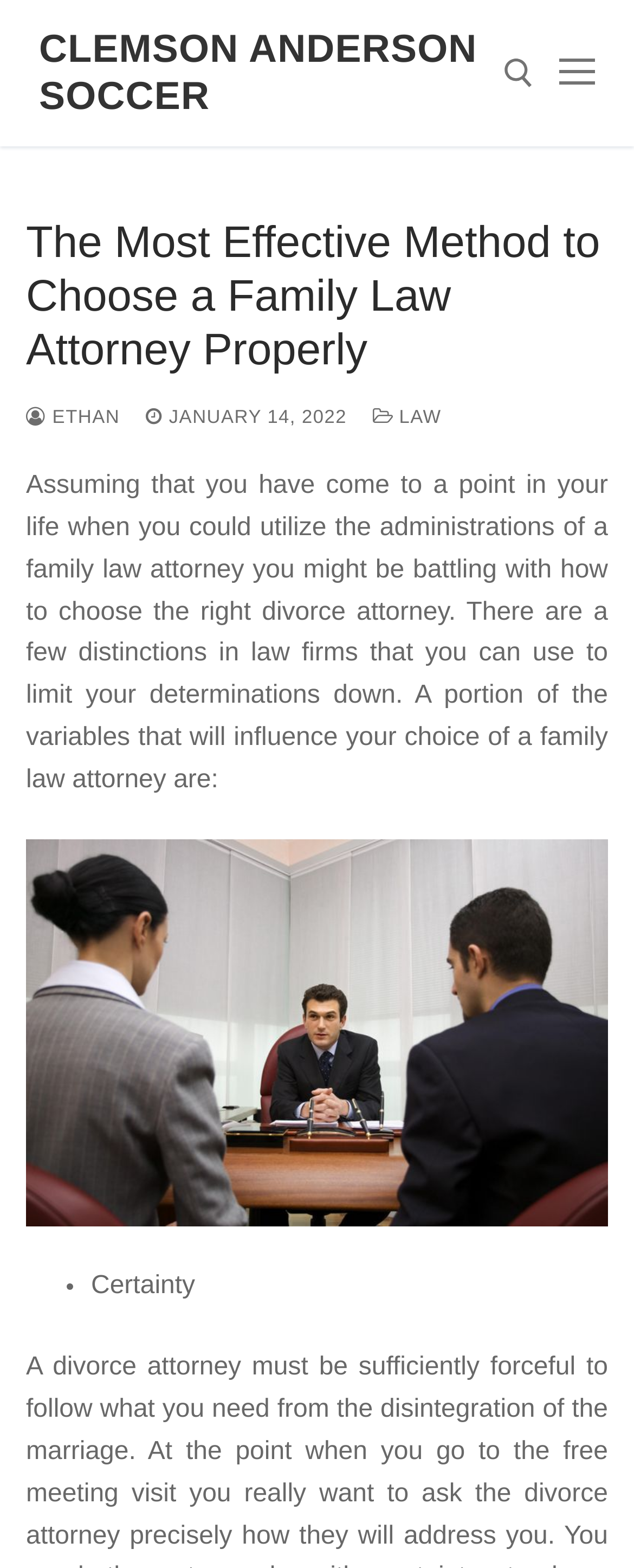Please determine and provide the text content of the webpage's heading.

The Most Effective Method to Choose a Family Law Attorney Properly